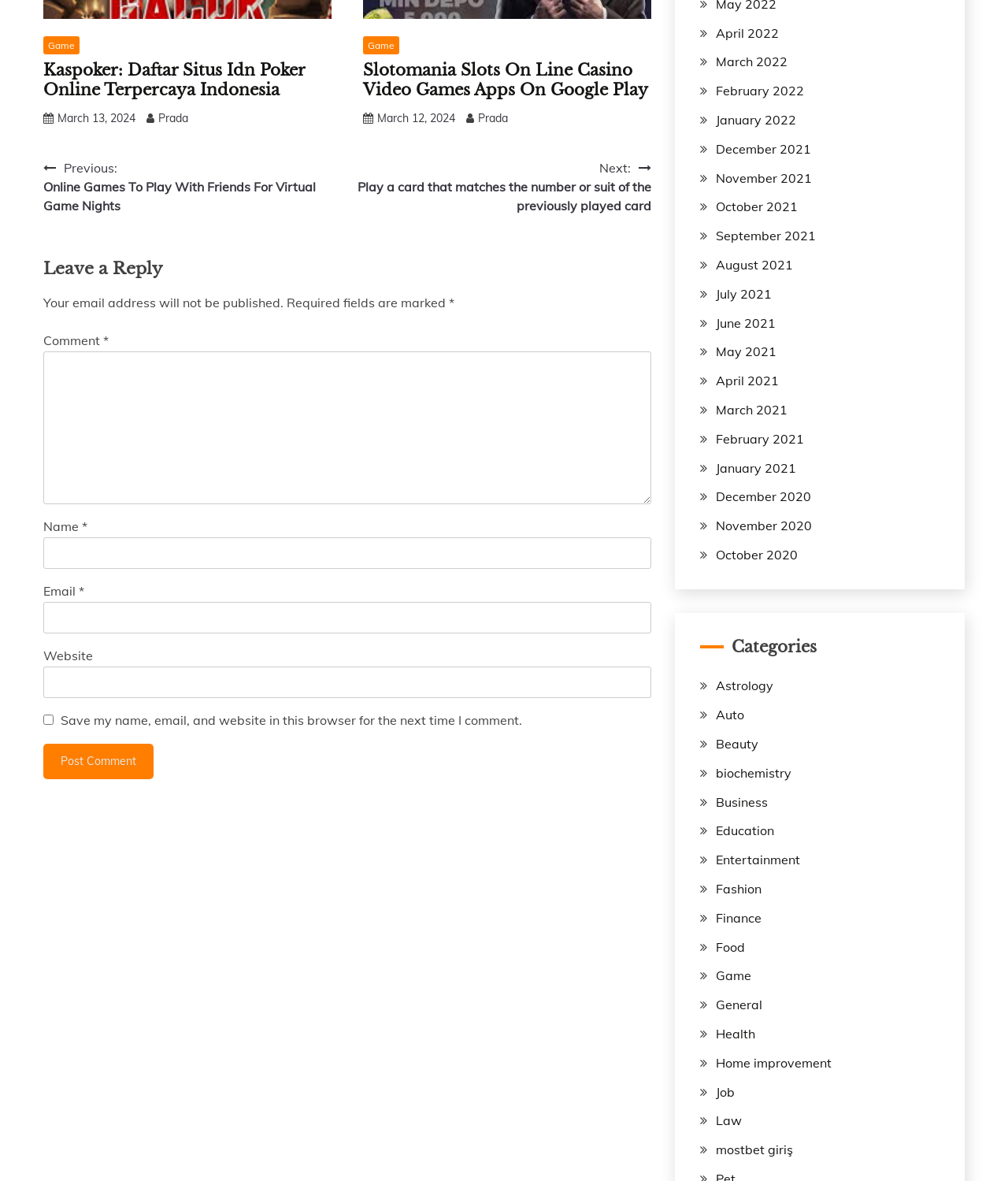What is the title of the webpage?
We need a detailed and meticulous answer to the question.

The title of the webpage can be found in the heading element with the text 'Kaspoker: Daftar Situs Idn Poker Online Terpercaya Indonesia' which is located at the top of the webpage.